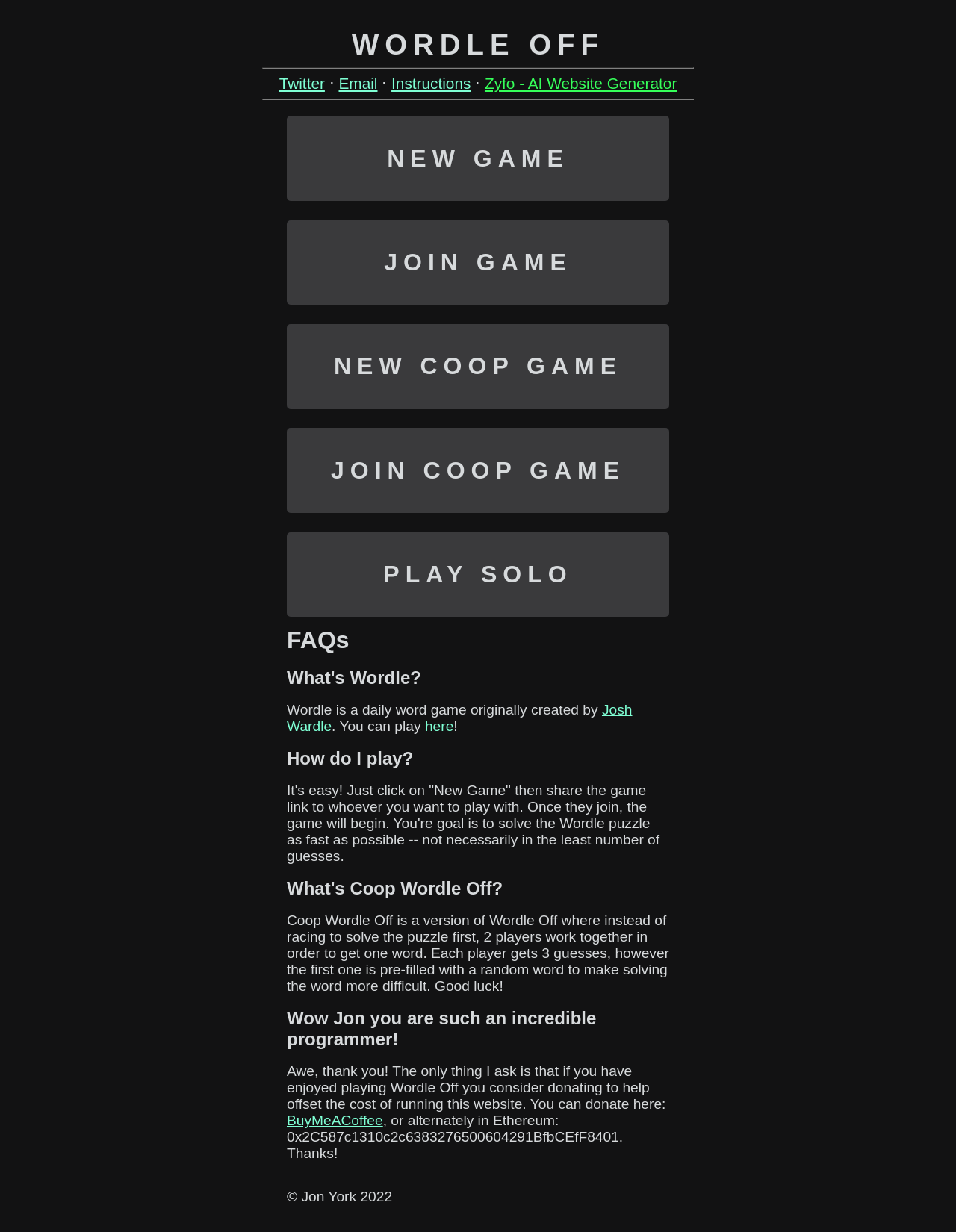Please identify the bounding box coordinates of the area I need to click to accomplish the following instruction: "Donate to support the website".

[0.3, 0.903, 0.401, 0.916]